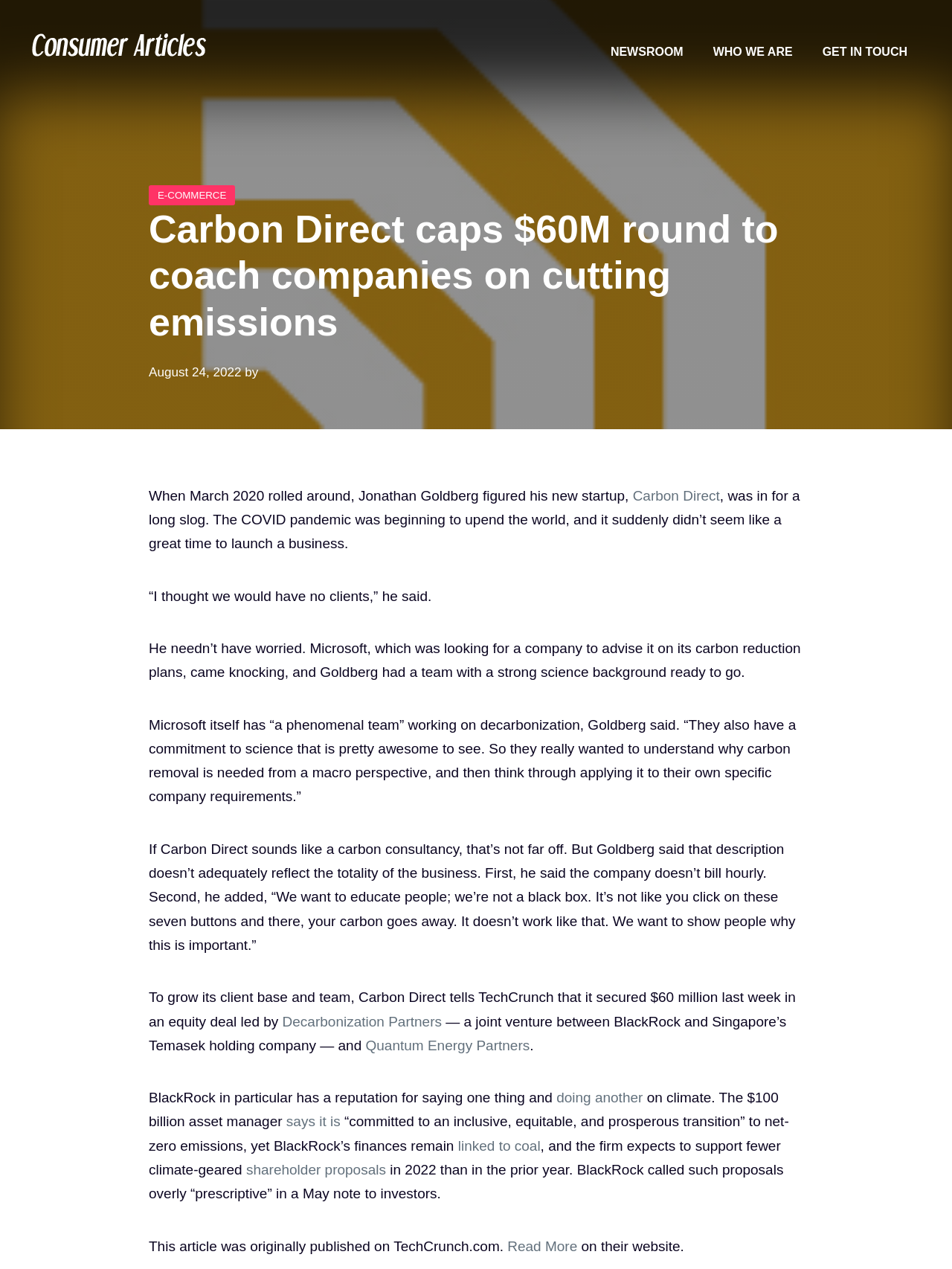Identify the bounding box coordinates for the region to click in order to carry out this instruction: "Learn more about Decarbonization Partners". Provide the coordinates using four float numbers between 0 and 1, formatted as [left, top, right, bottom].

[0.297, 0.799, 0.464, 0.811]